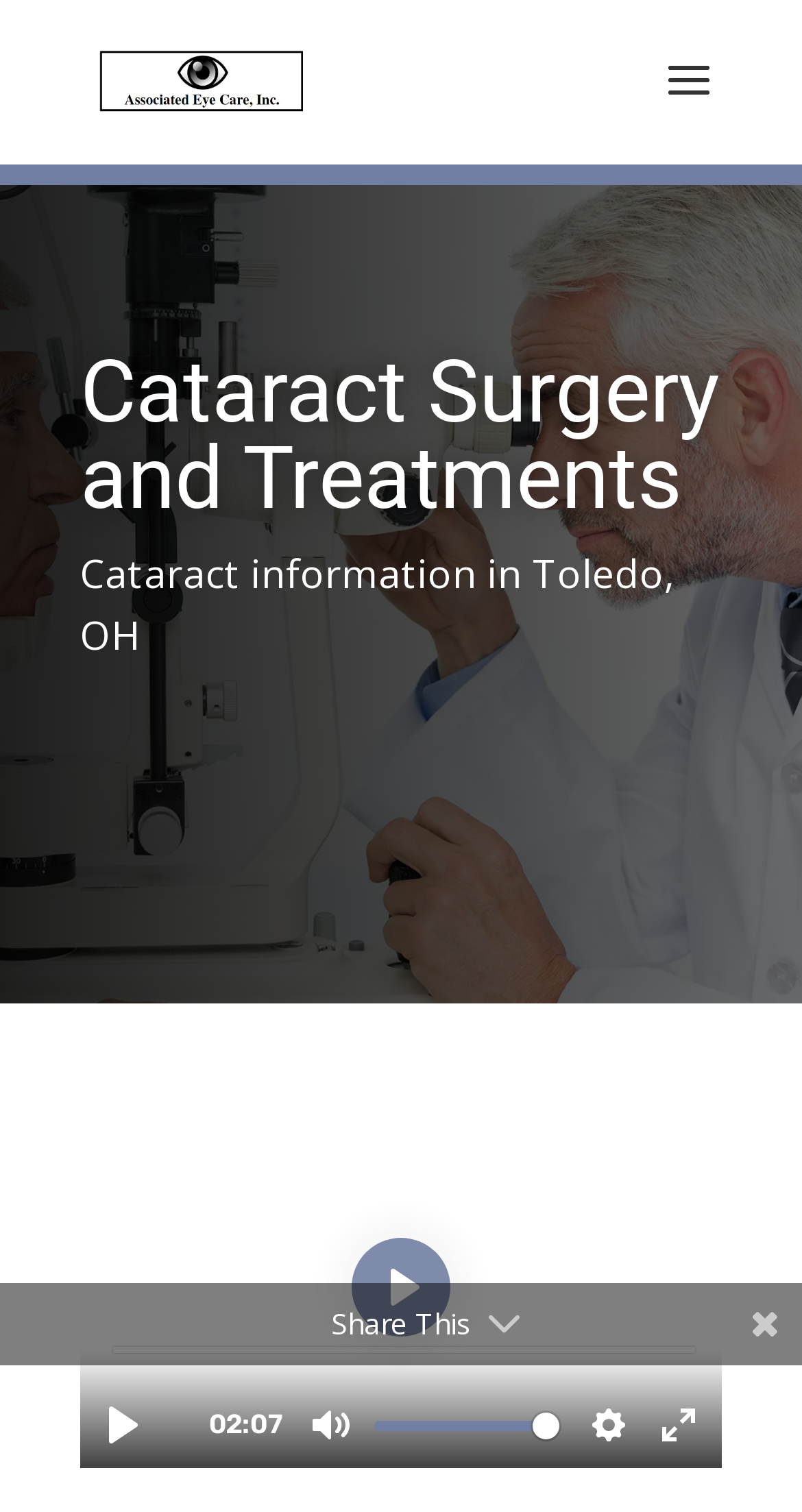Identify and provide the text content of the webpage's primary headline.

Cataract Surgery and Treatments